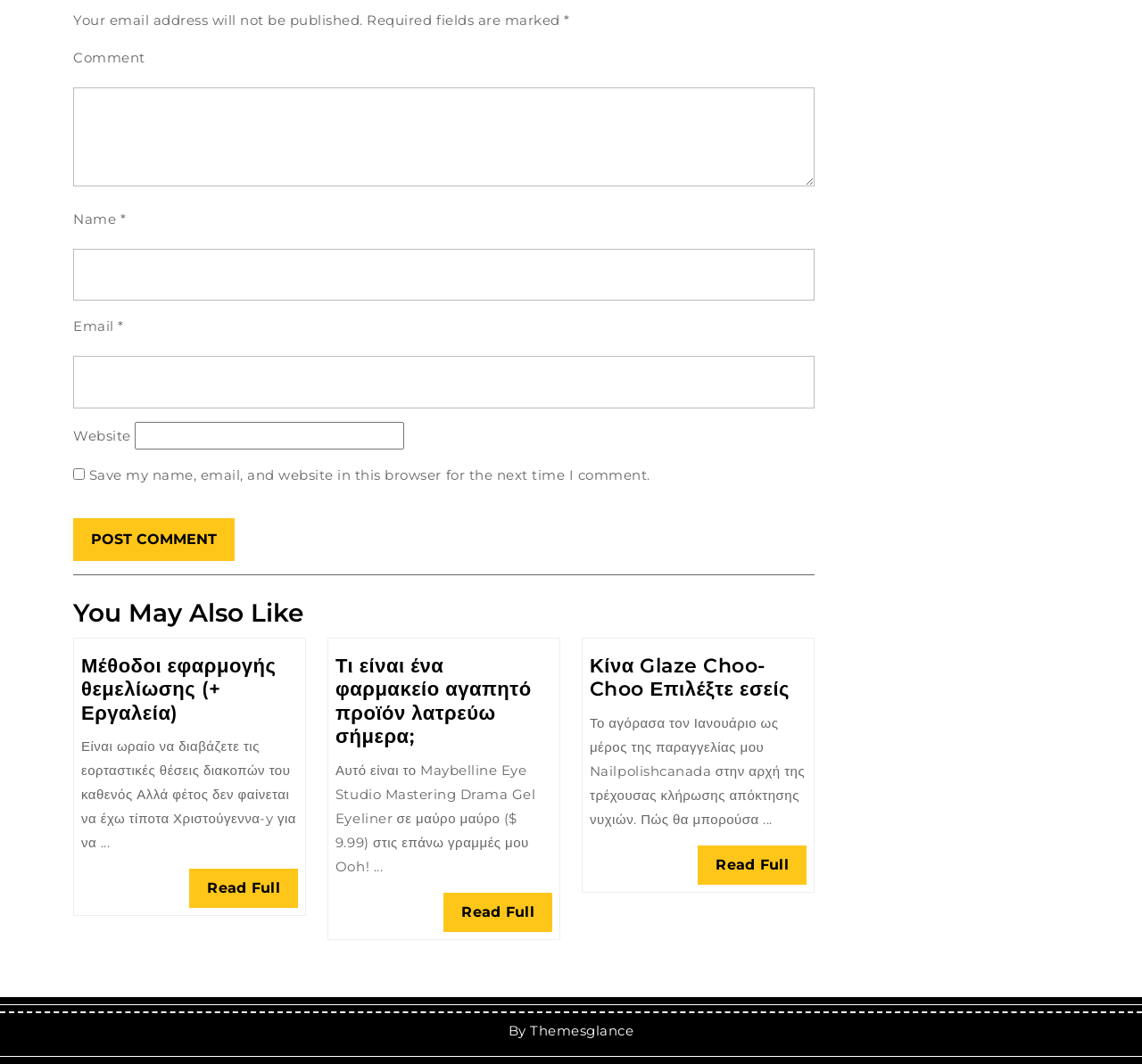Reply to the question with a brief word or phrase: What is the purpose of the checkbox?

Save comment info